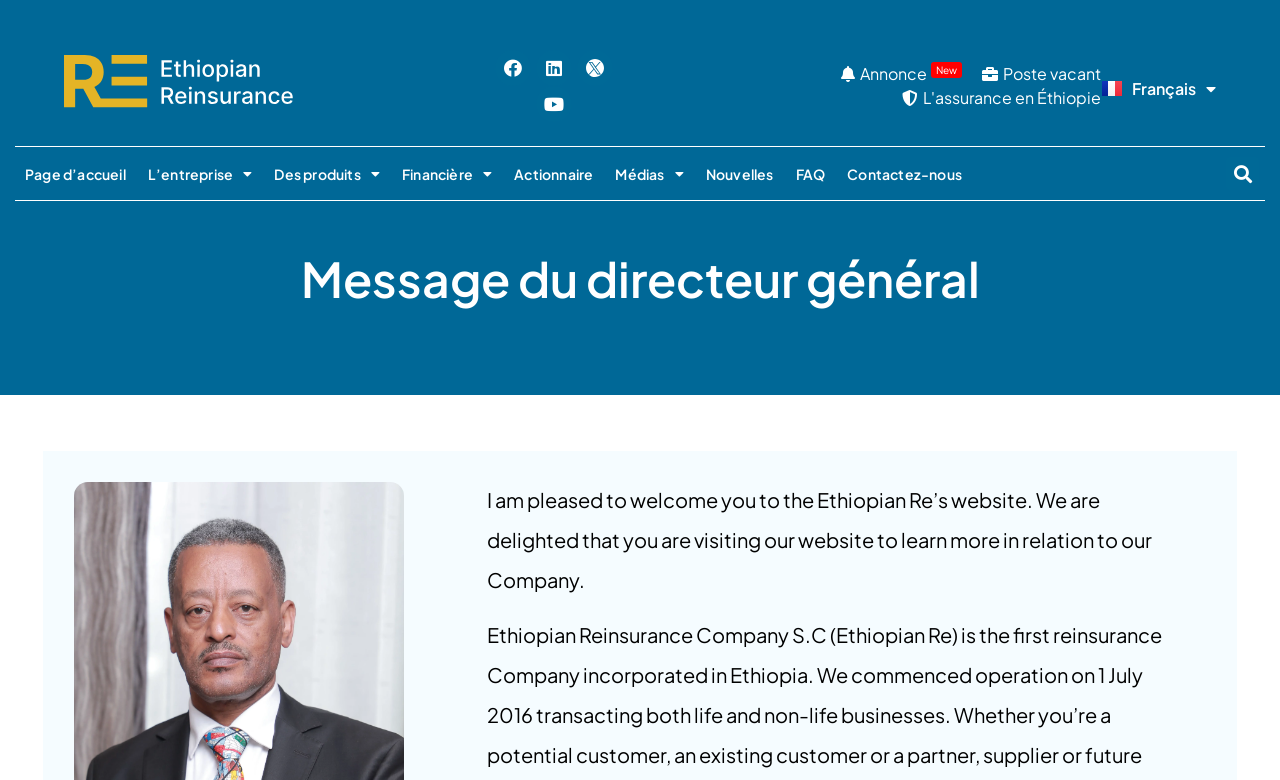Please reply to the following question with a single word or a short phrase:
How many social media links are available?

4